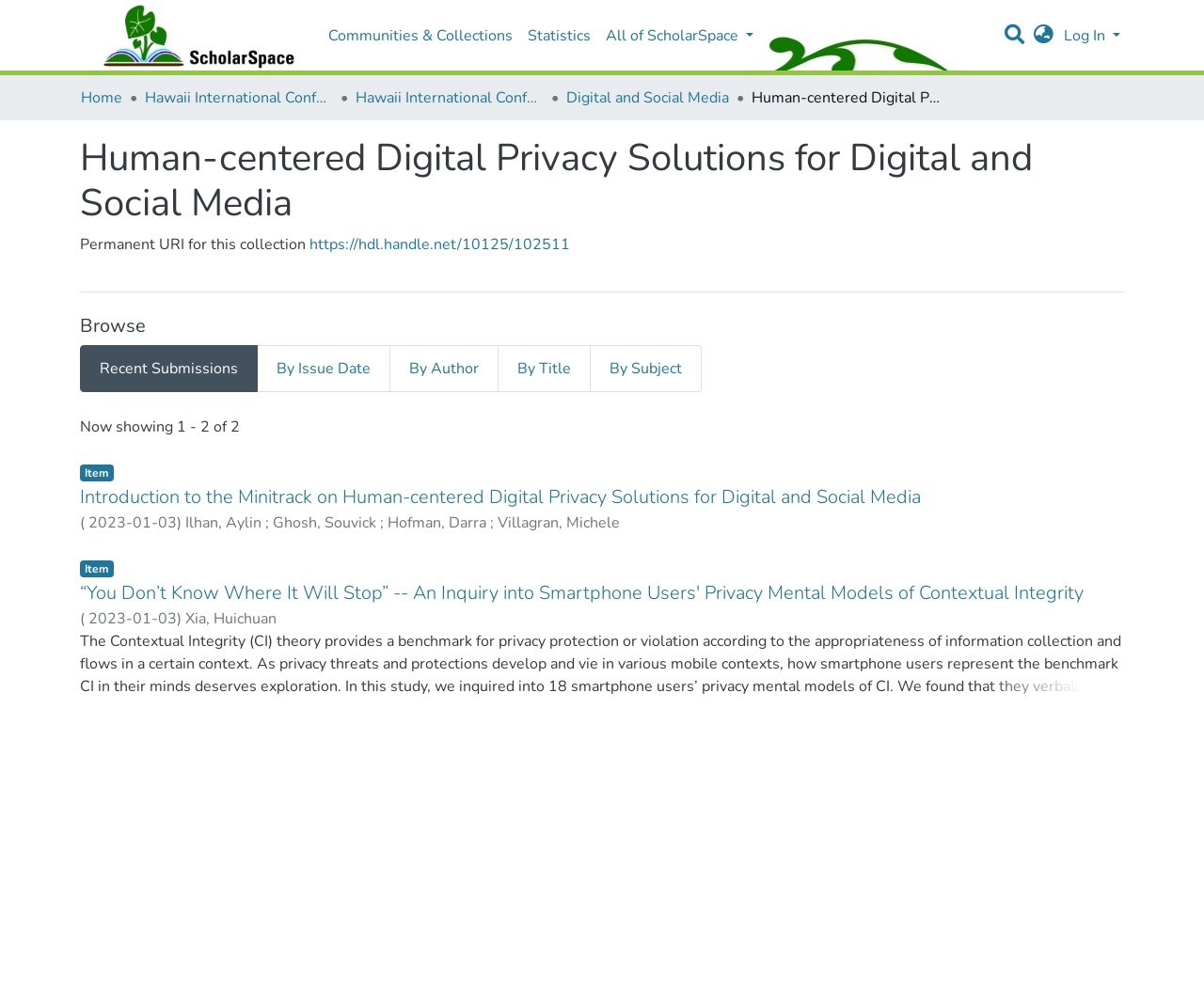Based on the image, please elaborate on the answer to the following question:
How many items are shown on this page?

I found the answer by looking at the text '1 - 2 of 2' which indicates that there are 2 items in total, and all of them are shown on this page.